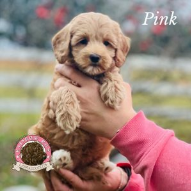What is the person wearing?
Make sure to answer the question with a detailed and comprehensive explanation.

The caption states that the person holding the puppy is wearing a cozy pink sweater, which complements the soft tones of the puppy's fur, indicating that the person is wearing a pink sweater.